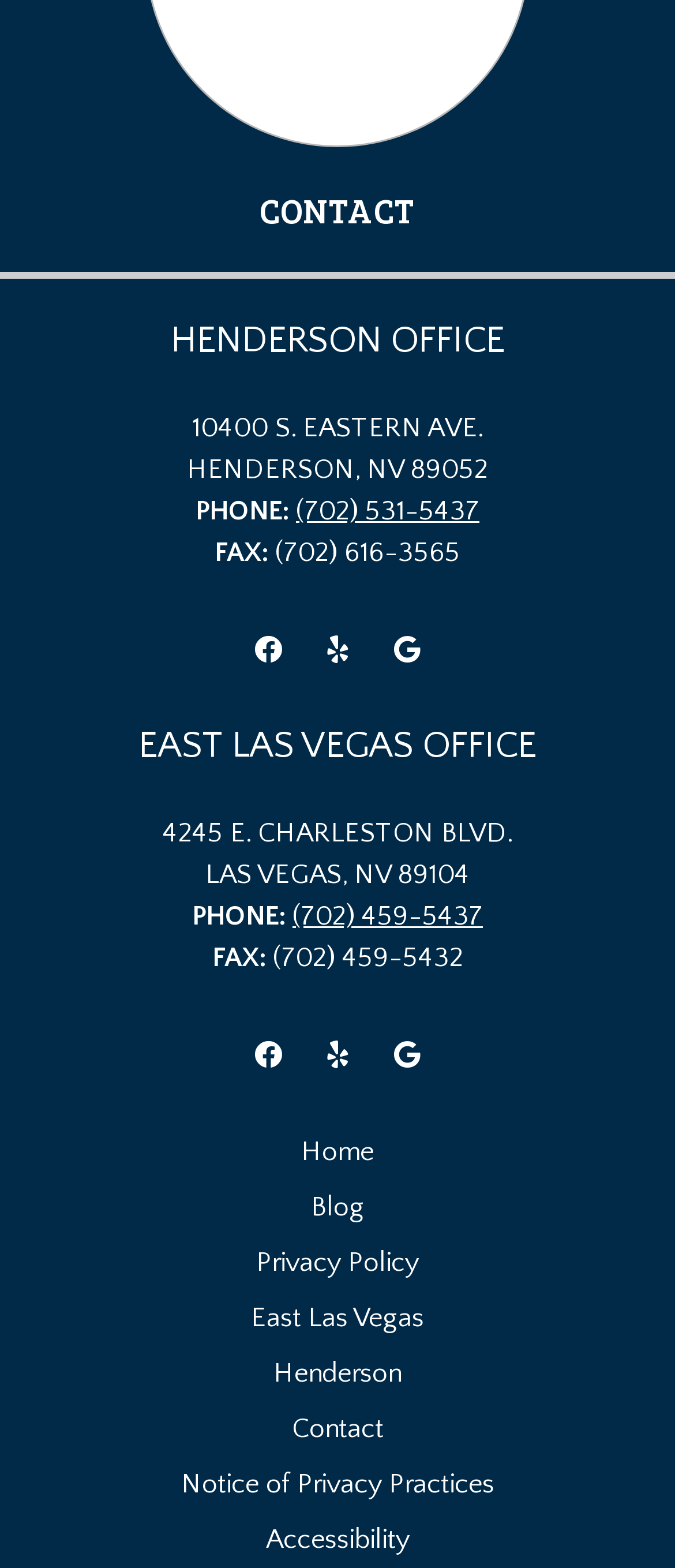Indicate the bounding box coordinates of the element that needs to be clicked to satisfy the following instruction: "Go to the Home page". The coordinates should be four float numbers between 0 and 1, i.e., [left, top, right, bottom].

[0.446, 0.724, 0.554, 0.744]